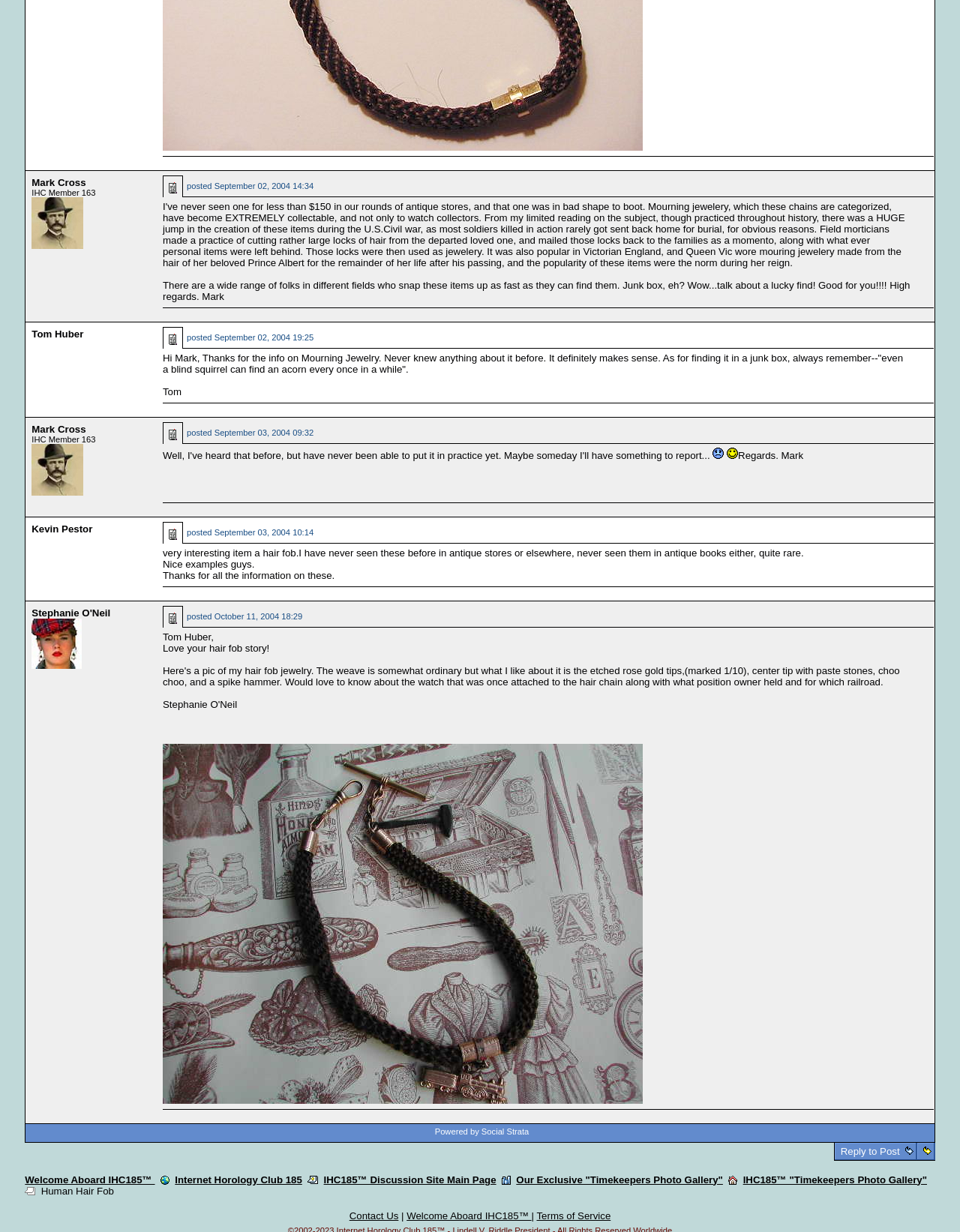Carefully observe the image and respond to the question with a detailed answer:
Who responded to Mark Cross's post?

Tom Huber responded to Mark Cross's post, thanking him for the information on Mourning Jewelry and sharing his own thoughts on the topic. Tom's response is evident from the text content of the webpage, where his name and post are displayed below Mark's post.